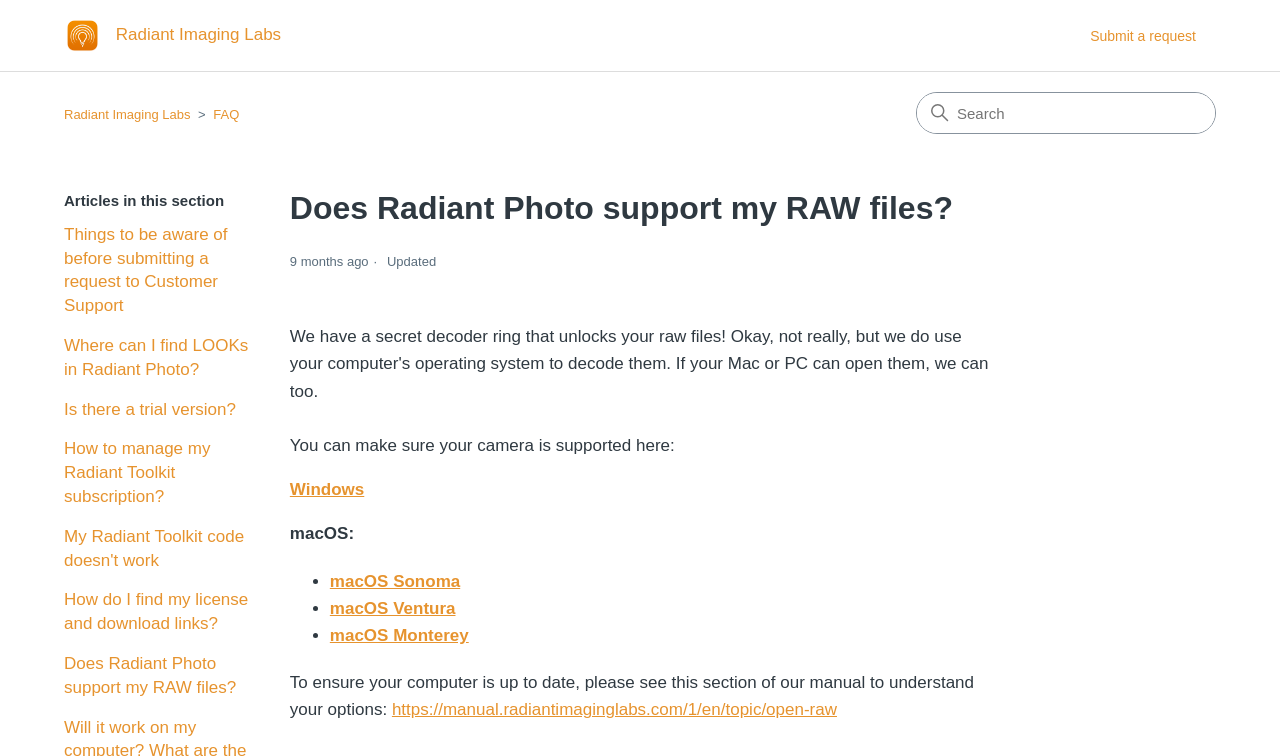Please specify the bounding box coordinates of the element that should be clicked to execute the given instruction: 'Submit a request'. Ensure the coordinates are four float numbers between 0 and 1, expressed as [left, top, right, bottom].

[0.852, 0.035, 0.95, 0.061]